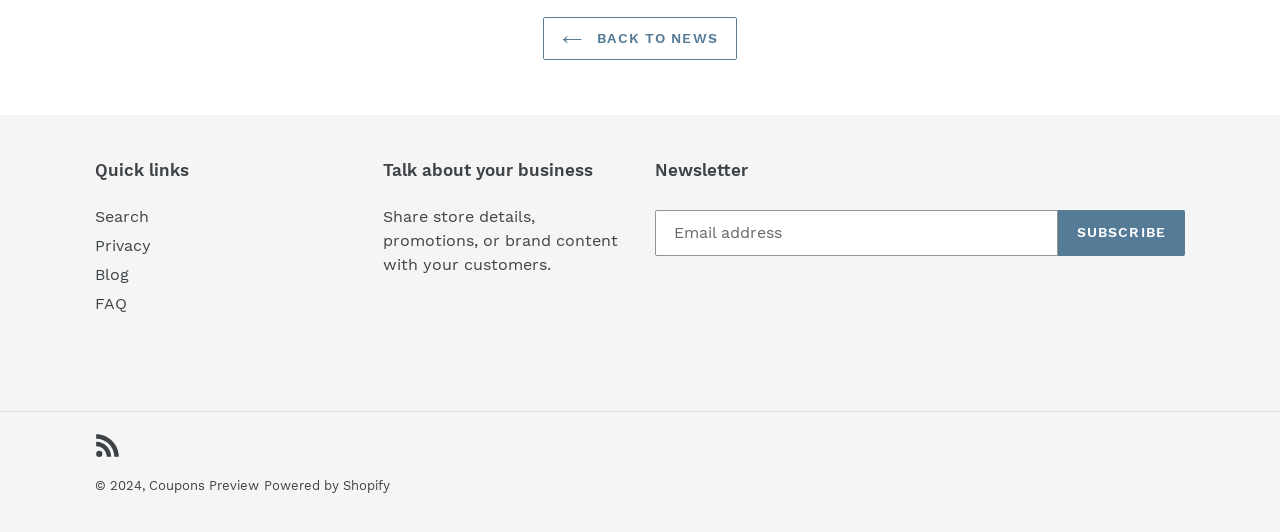Can you find the bounding box coordinates for the element to click on to achieve the instruction: "Check the RSS feed"?

[0.074, 0.812, 0.094, 0.86]